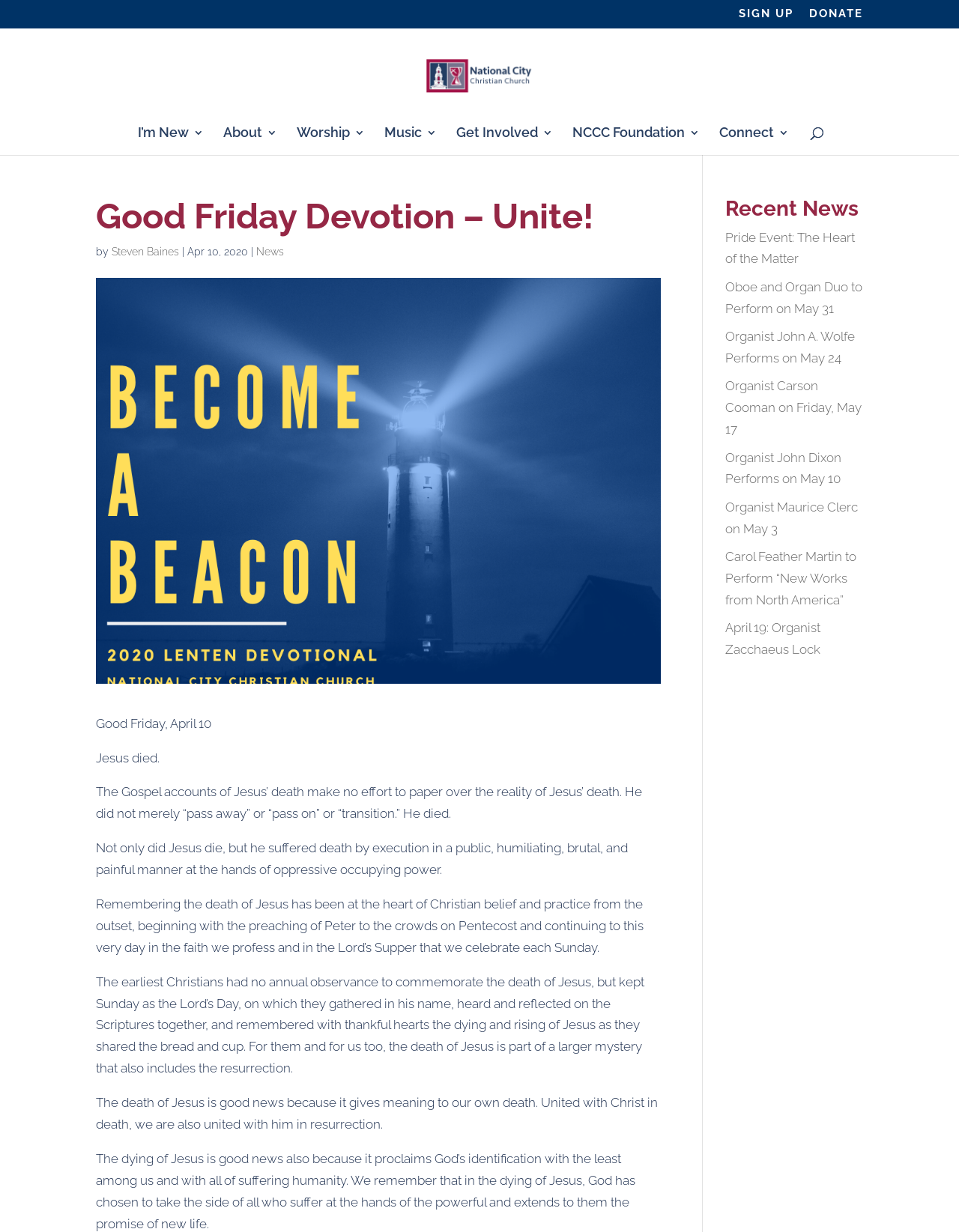Identify the bounding box coordinates necessary to click and complete the given instruction: "Click the 'SIGN UP' link".

[0.77, 0.007, 0.827, 0.023]